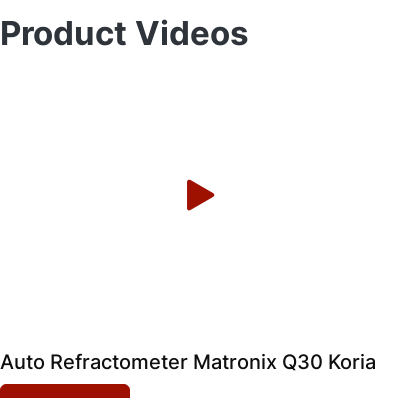What type of equipment is the Auto Refractometer?
Based on the screenshot, respond with a single word or phrase.

Medical equipment